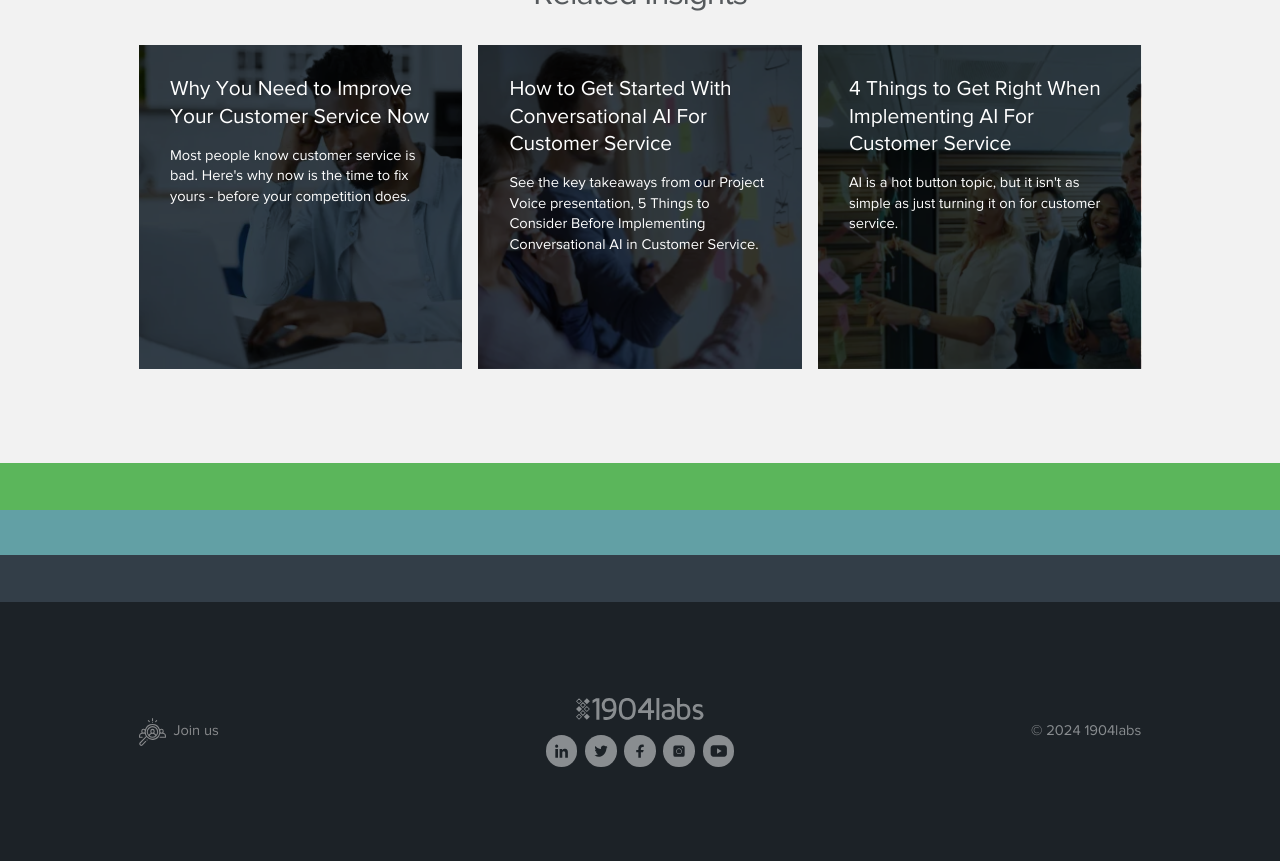Please answer the following question as detailed as possible based on the image: 
What type of AI is being discussed on the webpage?

The webpage mentions 'Conversational AI For Customer Service', indicating that the type of AI being discussed is related to conversational interfaces for customer service applications.